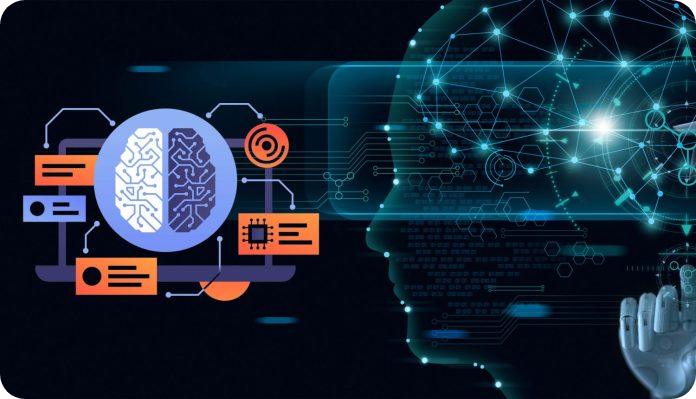What is the focus of the silhouette of the human head?
Please use the image to deliver a detailed and complete answer.

The silhouette of a human head on the right side of the image suggests a focus on the cognitive aspects of machine learning, emphasizing how technology can augment human decision-making.